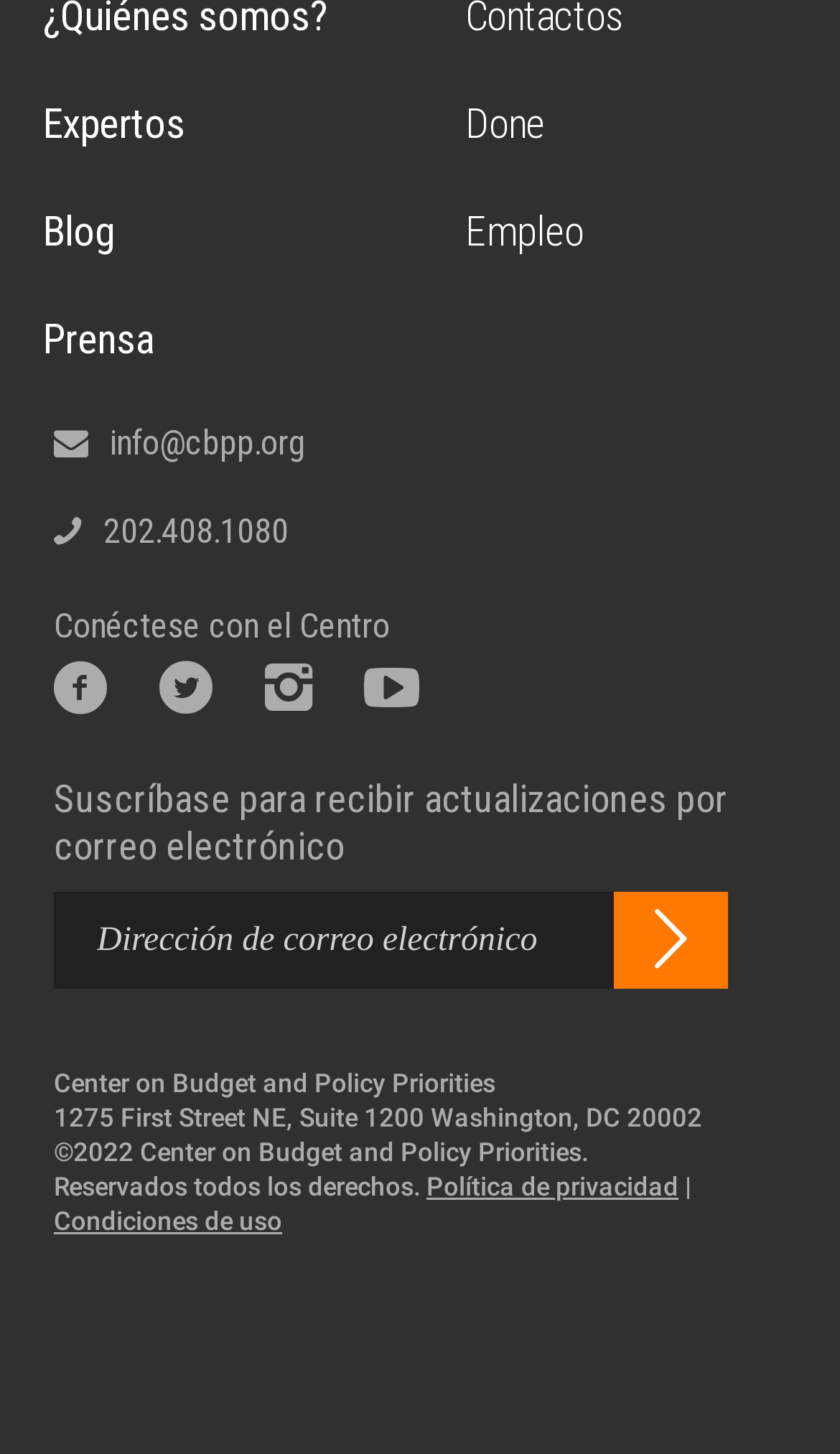Extract the bounding box coordinates of the UI element described: "parent_node: ". Provide the coordinates in the format [left, top, right, bottom] with values ranging from 0 to 1.

None